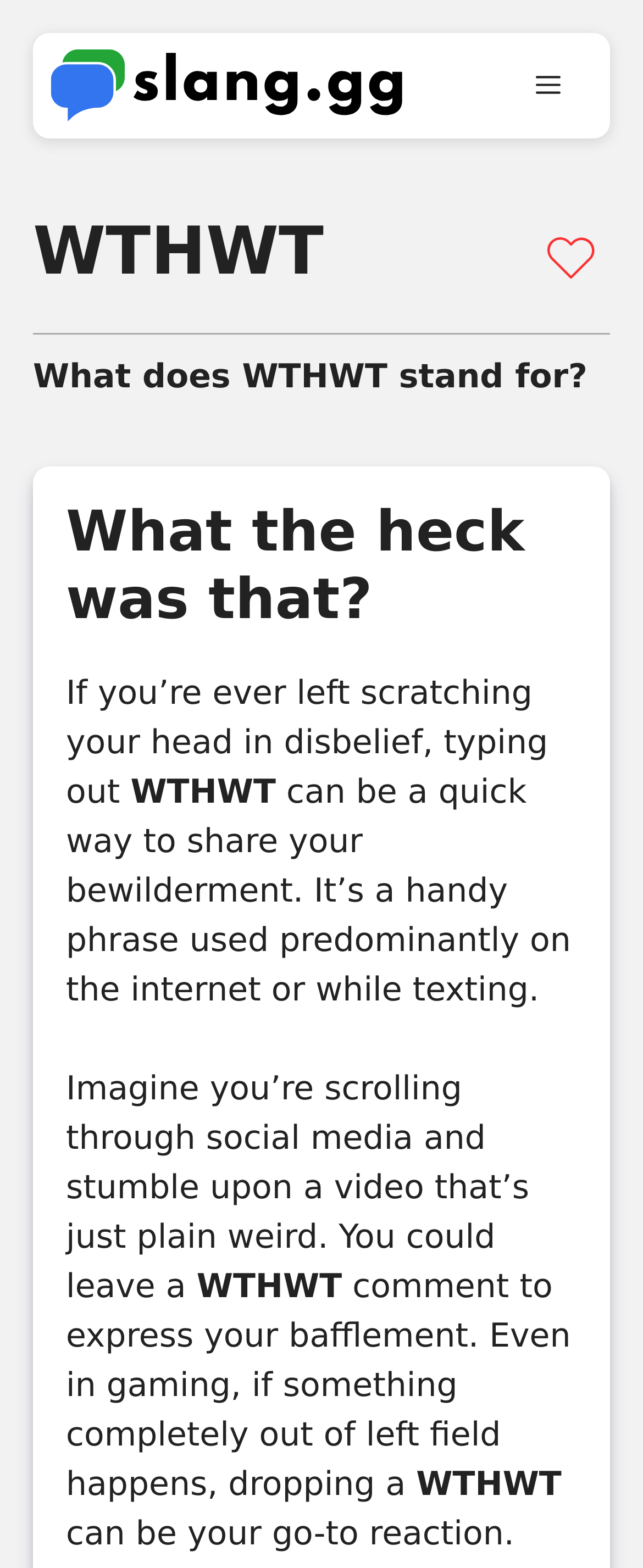Find the bounding box of the UI element described as follows: "alt="slang.gg"".

[0.077, 0.04, 0.641, 0.066]